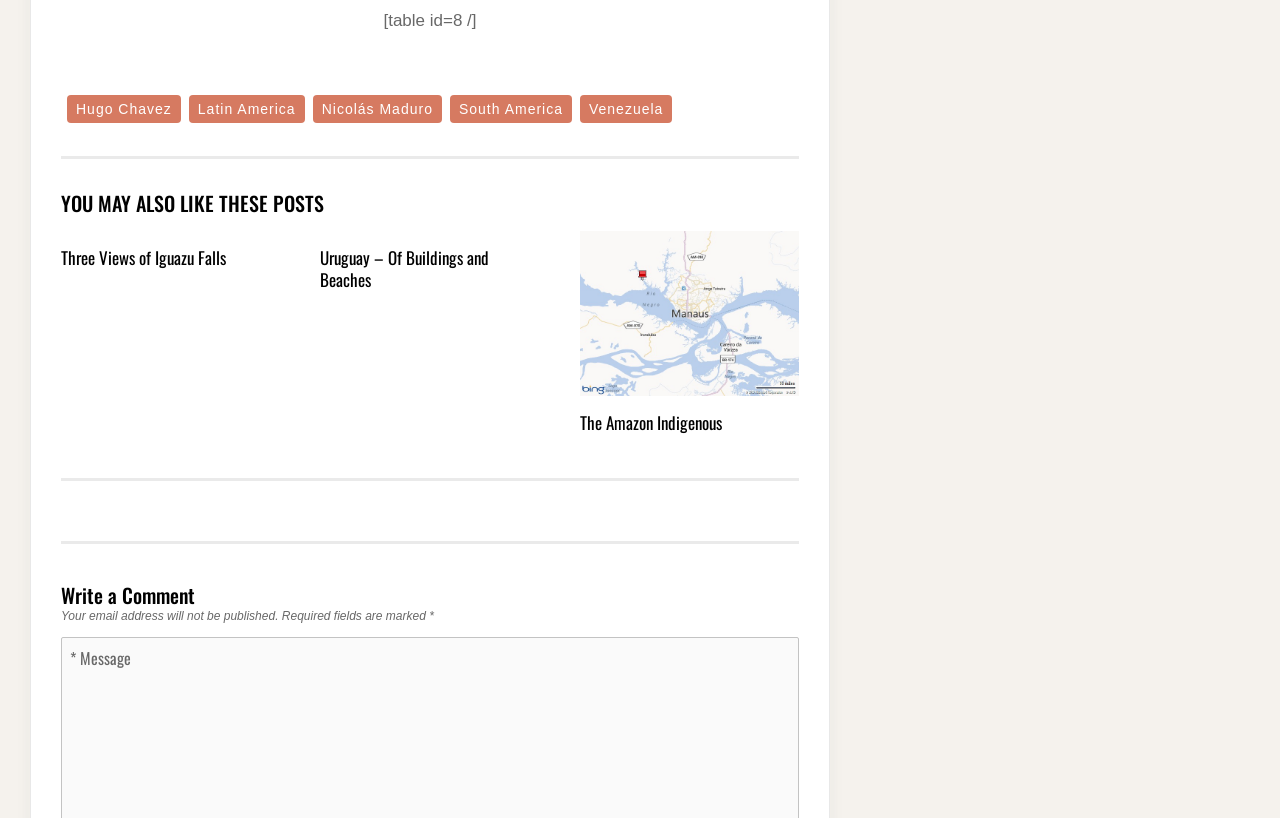Given the content of the image, can you provide a detailed answer to the question?
How many links are there in the top section?

I counted the number of links in the top section, which are 'Hugo Chavez', 'Latin America', 'Nicolás Maduro', 'South America', and 'Venezuela'.